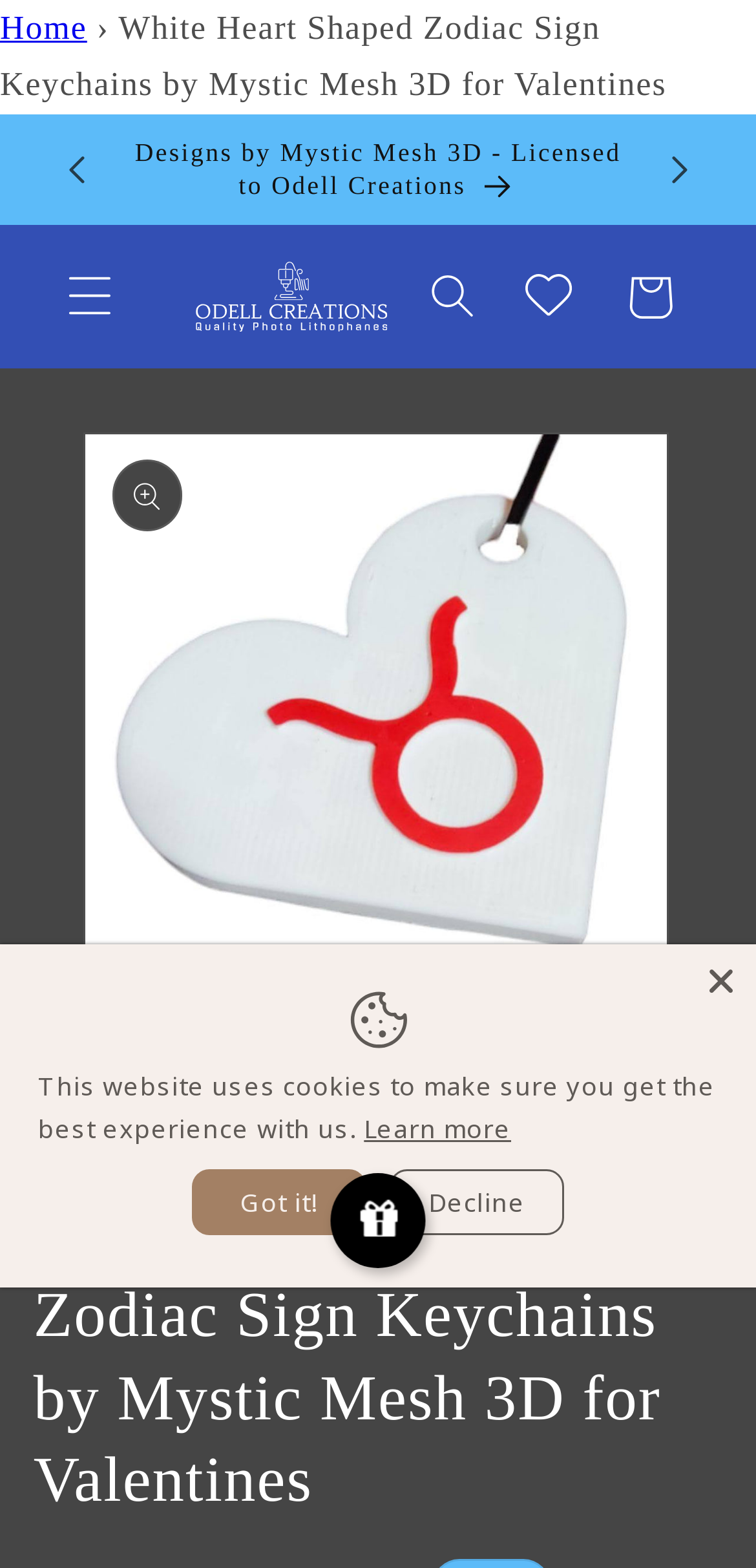Identify and extract the main heading from the webpage.

White Heart Shaped Zodiac Sign Keychains by Mystic Mesh 3D for Valentines